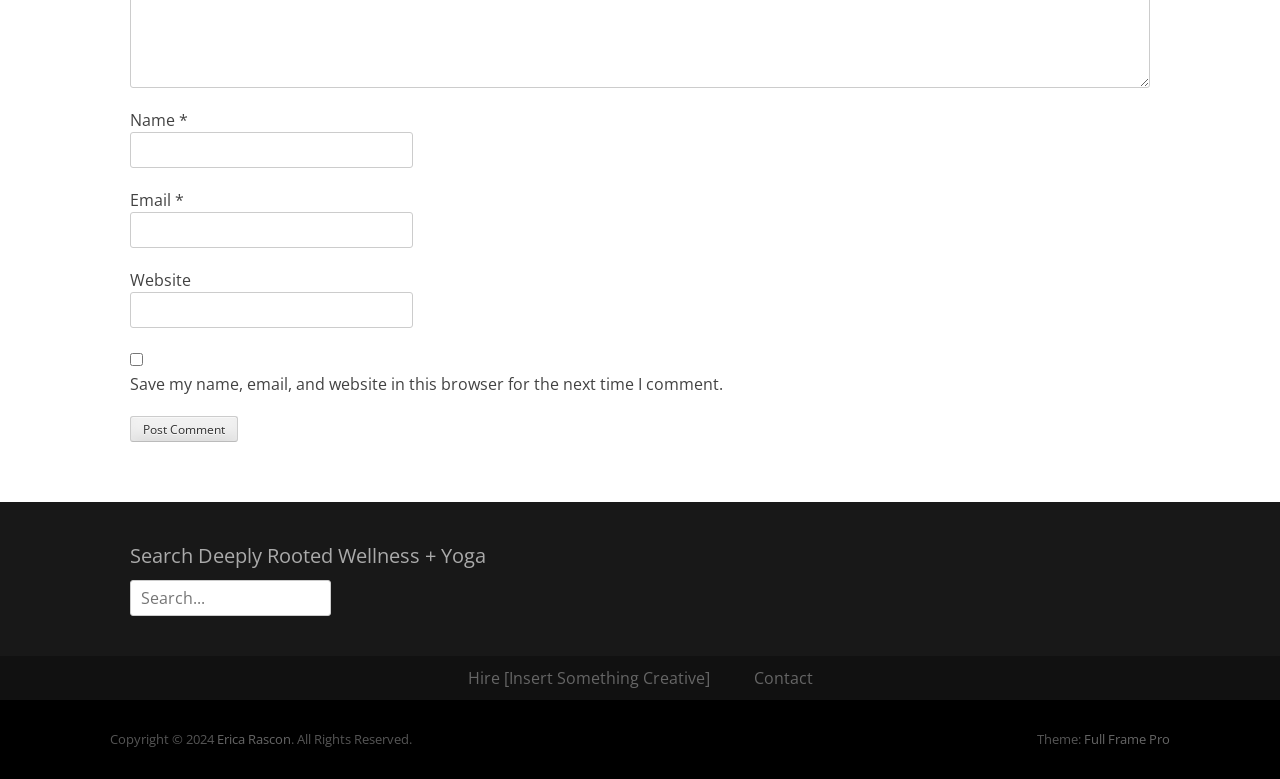How many text fields are in the comment form?
Provide a detailed and well-explained answer to the question.

The comment form contains three text fields: 'Name', 'Email', and 'Website'. These fields are used to collect user information when submitting a comment.